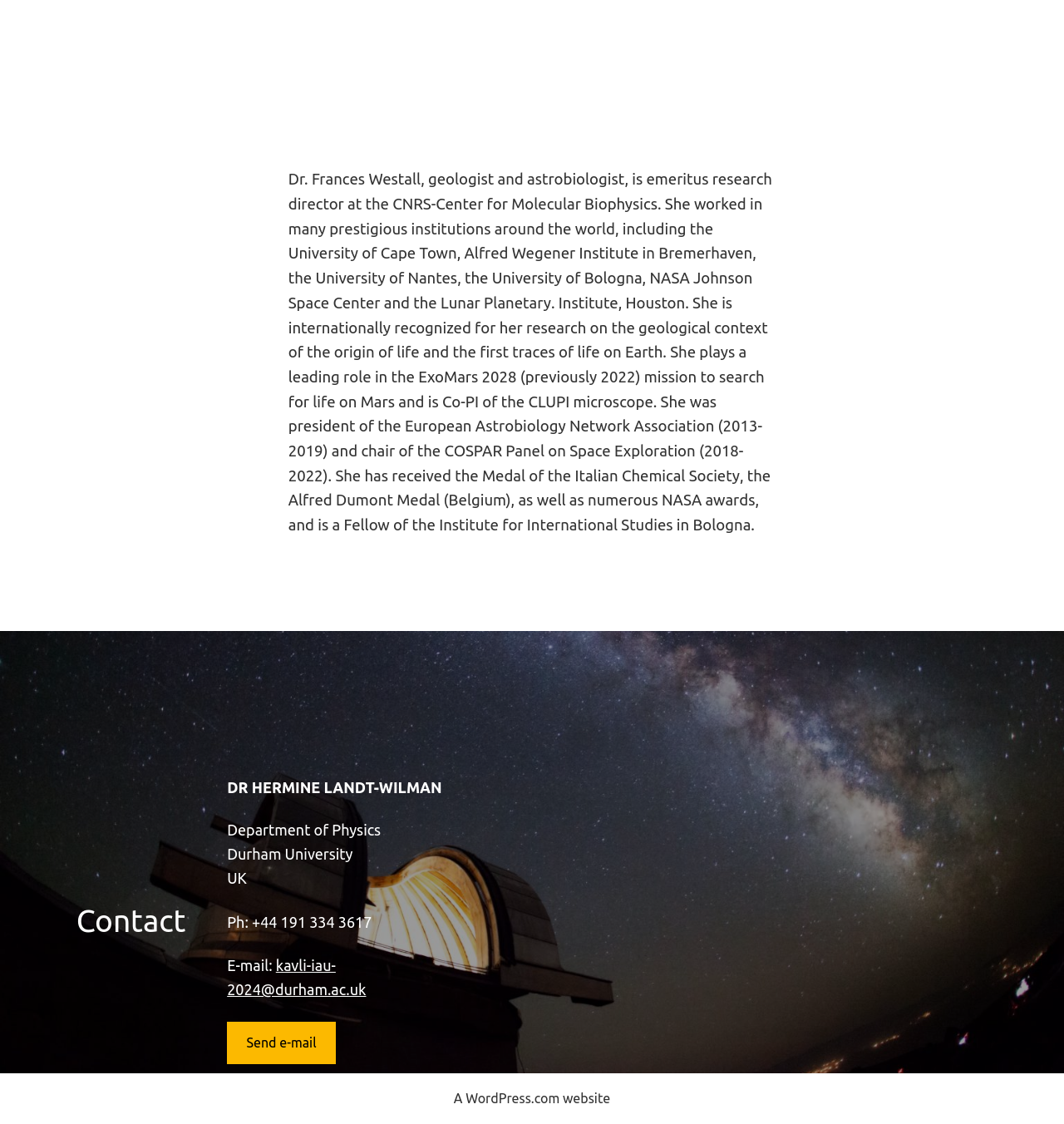Please examine the image and provide a detailed answer to the question: Where is Dr. Hermine Landt-Wilman's department located?

The department of Dr. Hermine Landt-Wilman is mentioned as 'Department of Physics' and it is located at 'Durham University' which is specified in the contact information section.